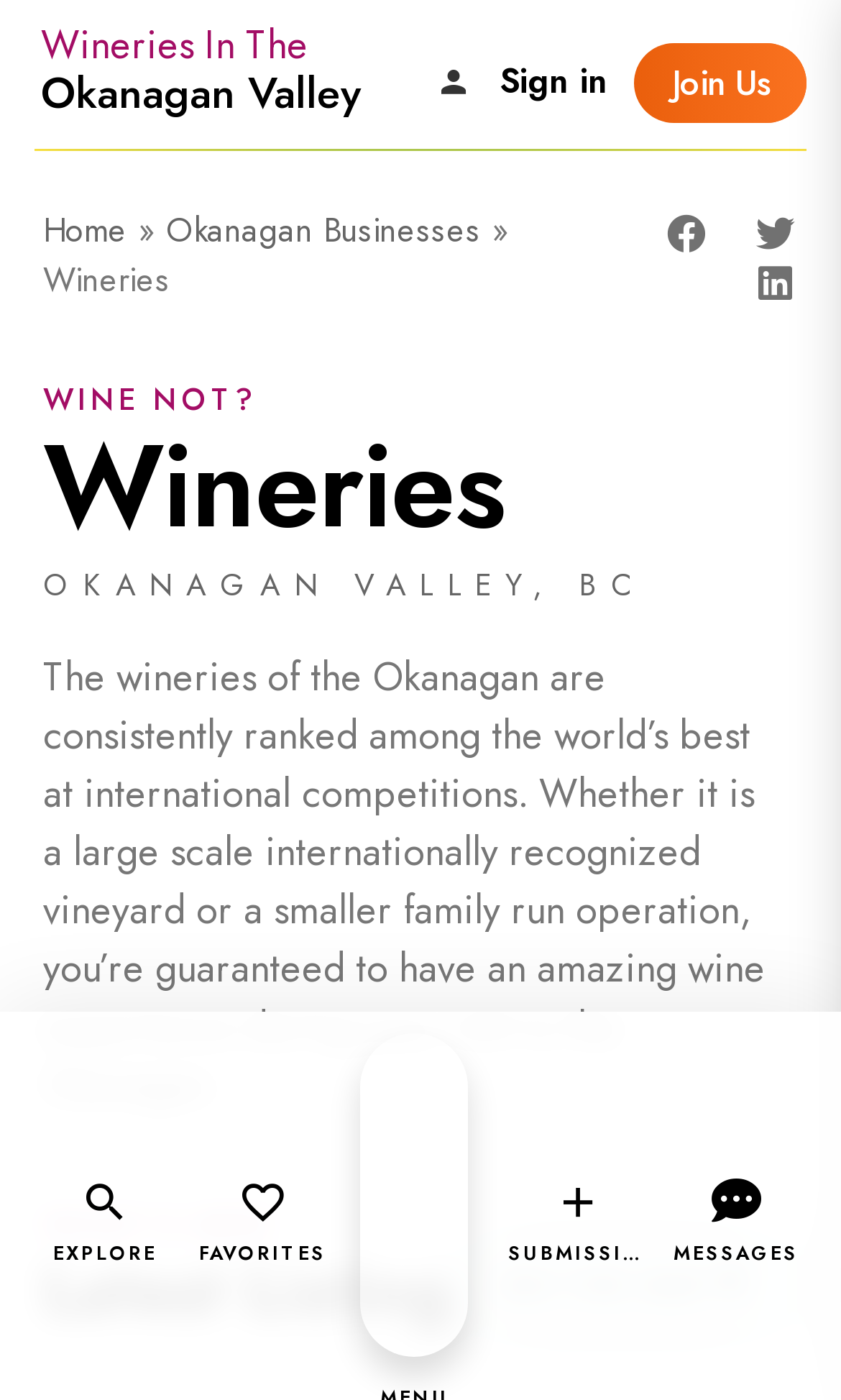Give a succinct answer to this question in a single word or phrase: 
How many links are there in the top navigation menu?

5